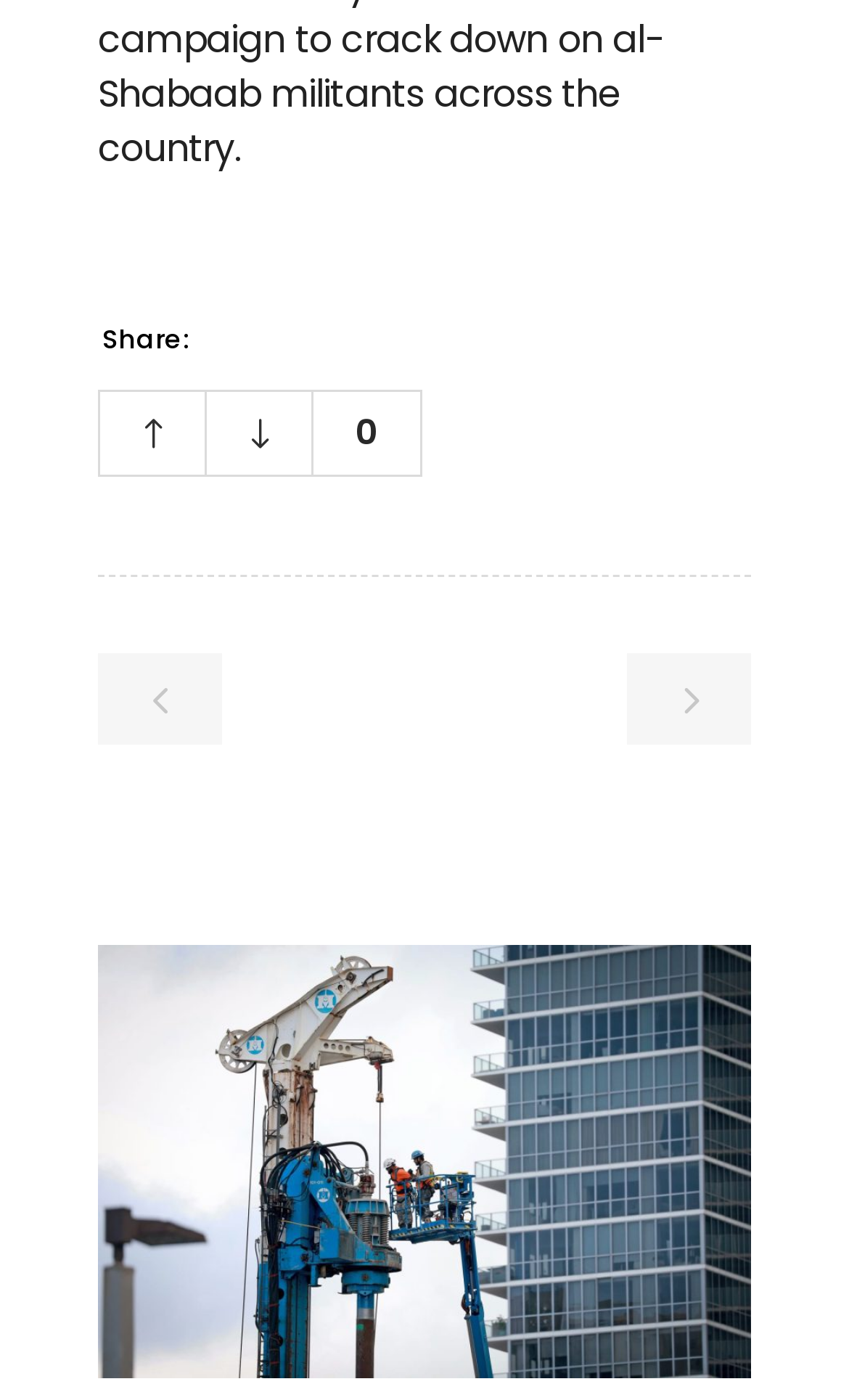Identify the bounding box for the UI element described as: "parent_node: 0". Ensure the coordinates are four float numbers between 0 and 1, formatted as [left, top, right, bottom].

[0.241, 0.278, 0.369, 0.34]